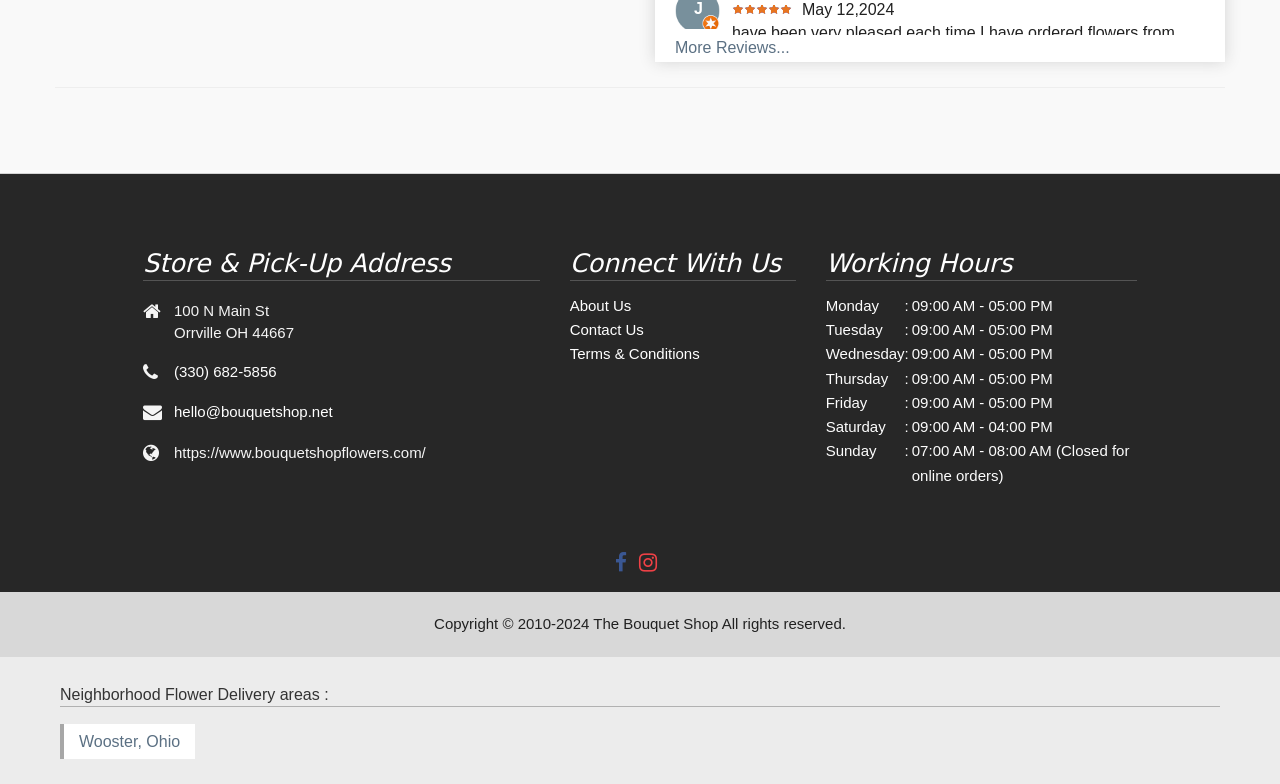Kindly respond to the following question with a single word or a brief phrase: 
What is the store's address?

100 N Main St Orrville OH 44667